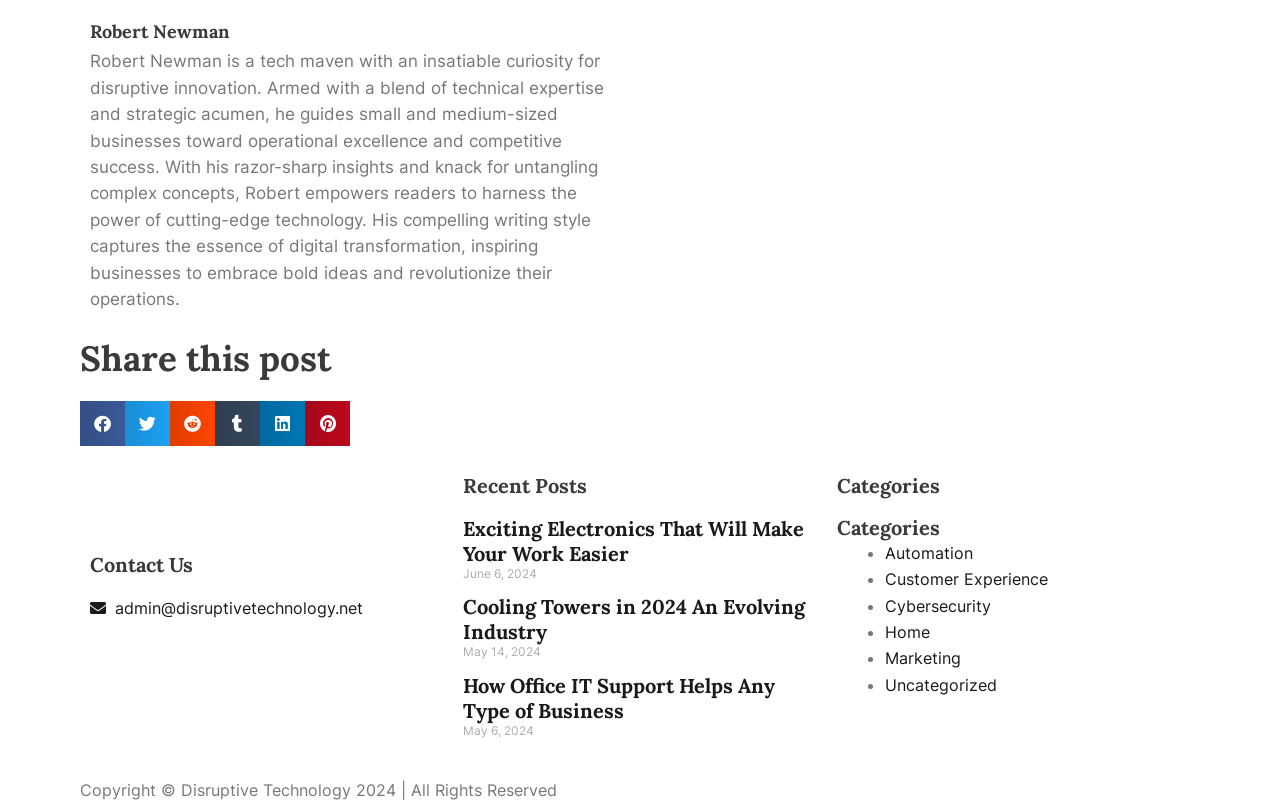Please locate the bounding box coordinates of the element that should be clicked to complete the given instruction: "Read the article 'Exciting Electronics That Will Make Your Work Easier'".

[0.362, 0.638, 0.628, 0.7]